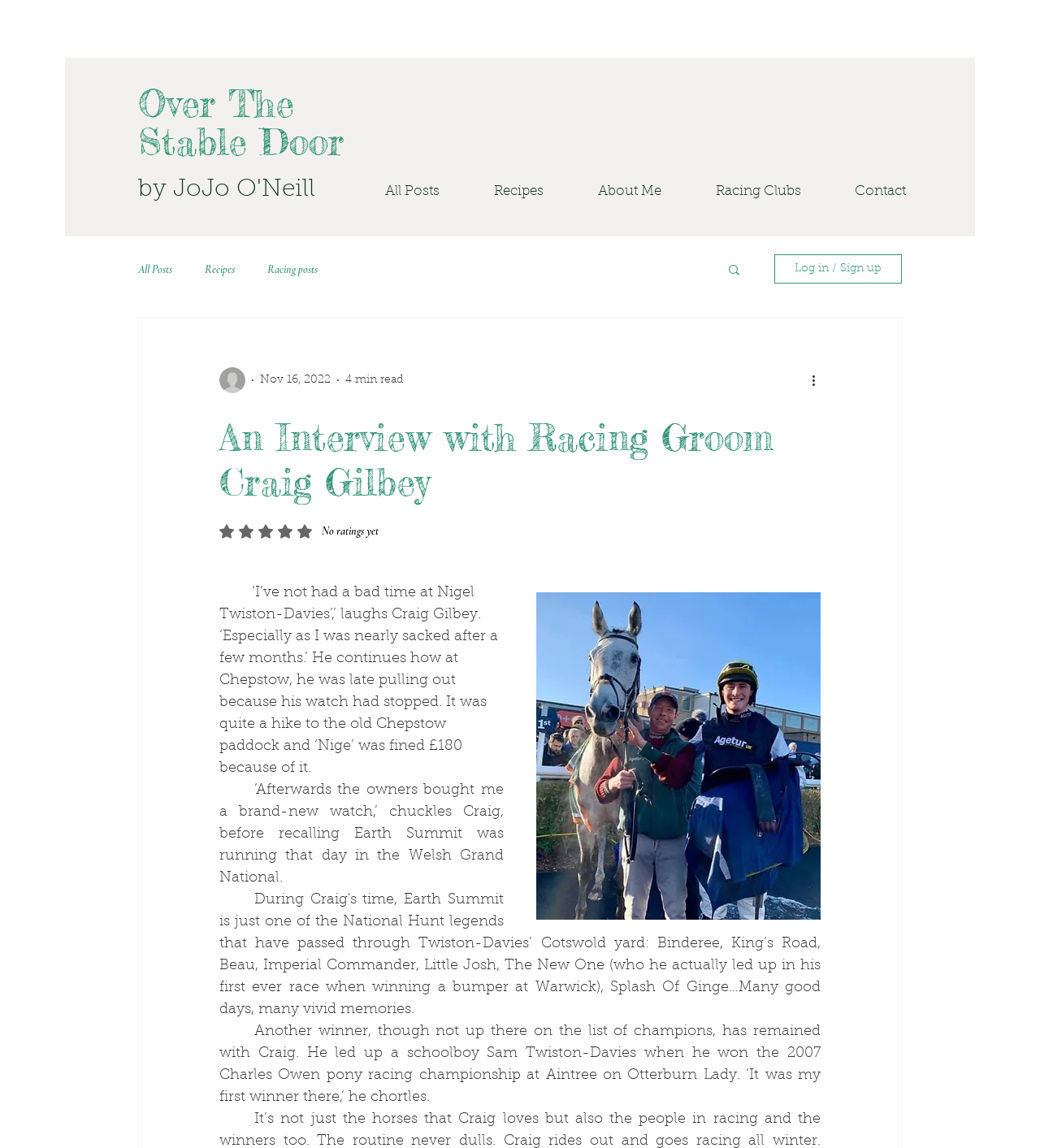Please find the bounding box coordinates of the element that needs to be clicked to perform the following instruction: "Read more about the interview". The bounding box coordinates should be four float numbers between 0 and 1, represented as [left, top, right, bottom].

[0.211, 0.362, 0.789, 0.439]